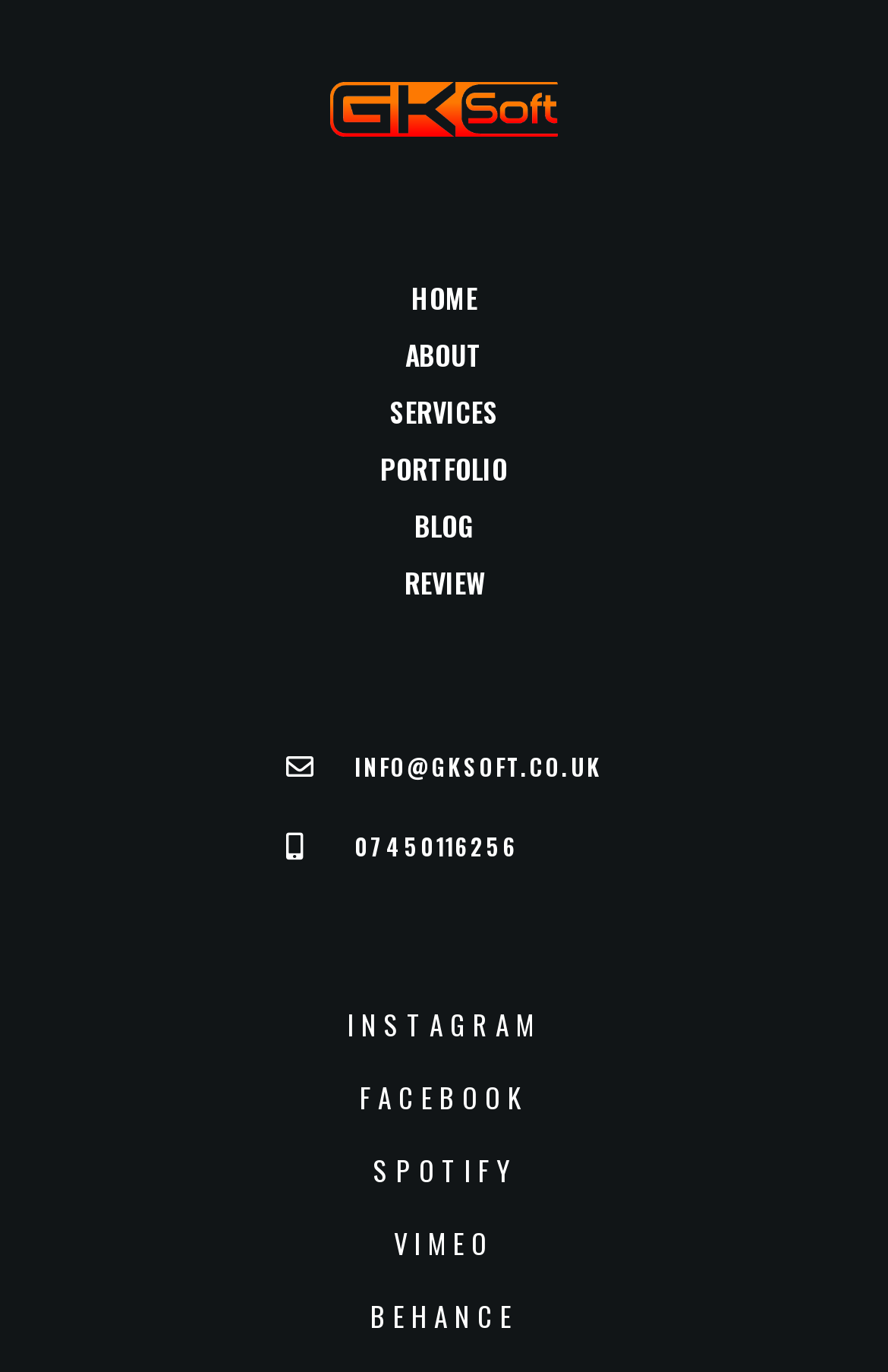Please identify the bounding box coordinates of the element that needs to be clicked to perform the following instruction: "view services offered".

[0.438, 0.285, 0.562, 0.313]